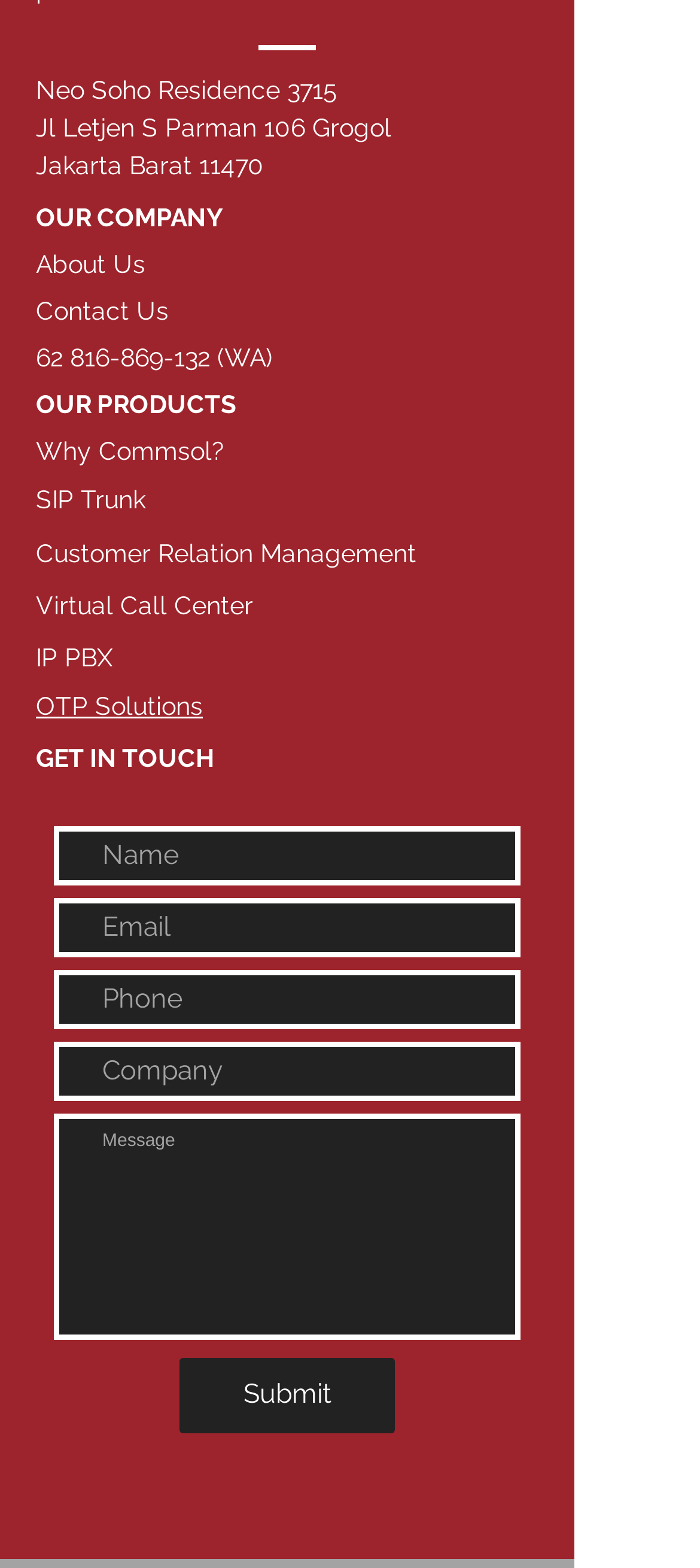Highlight the bounding box coordinates of the element you need to click to perform the following instruction: "Enter your name."

[0.077, 0.527, 0.744, 0.564]